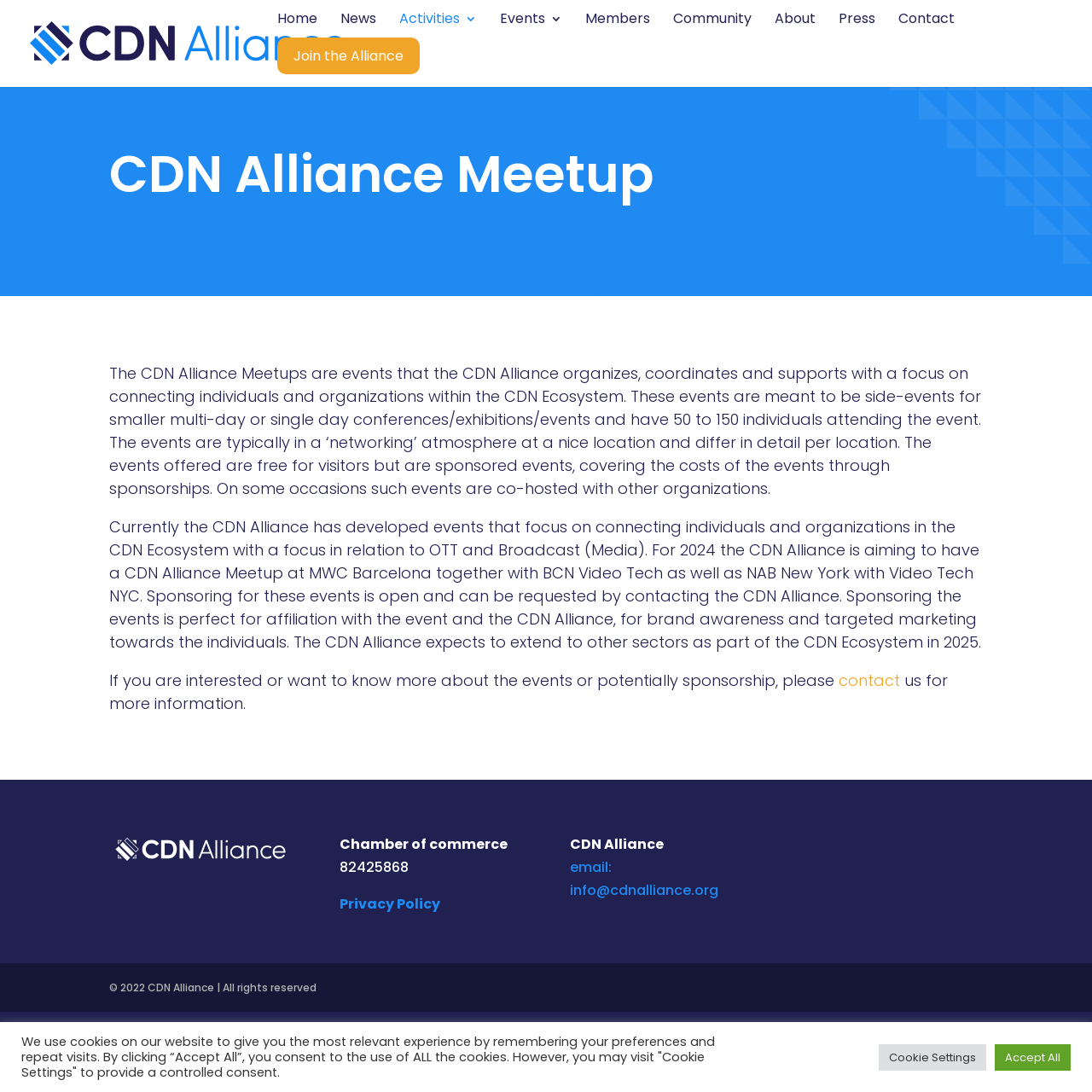Can you provide the bounding box coordinates for the element that should be clicked to implement the instruction: "Click the Home link"?

[0.254, 0.012, 0.291, 0.034]